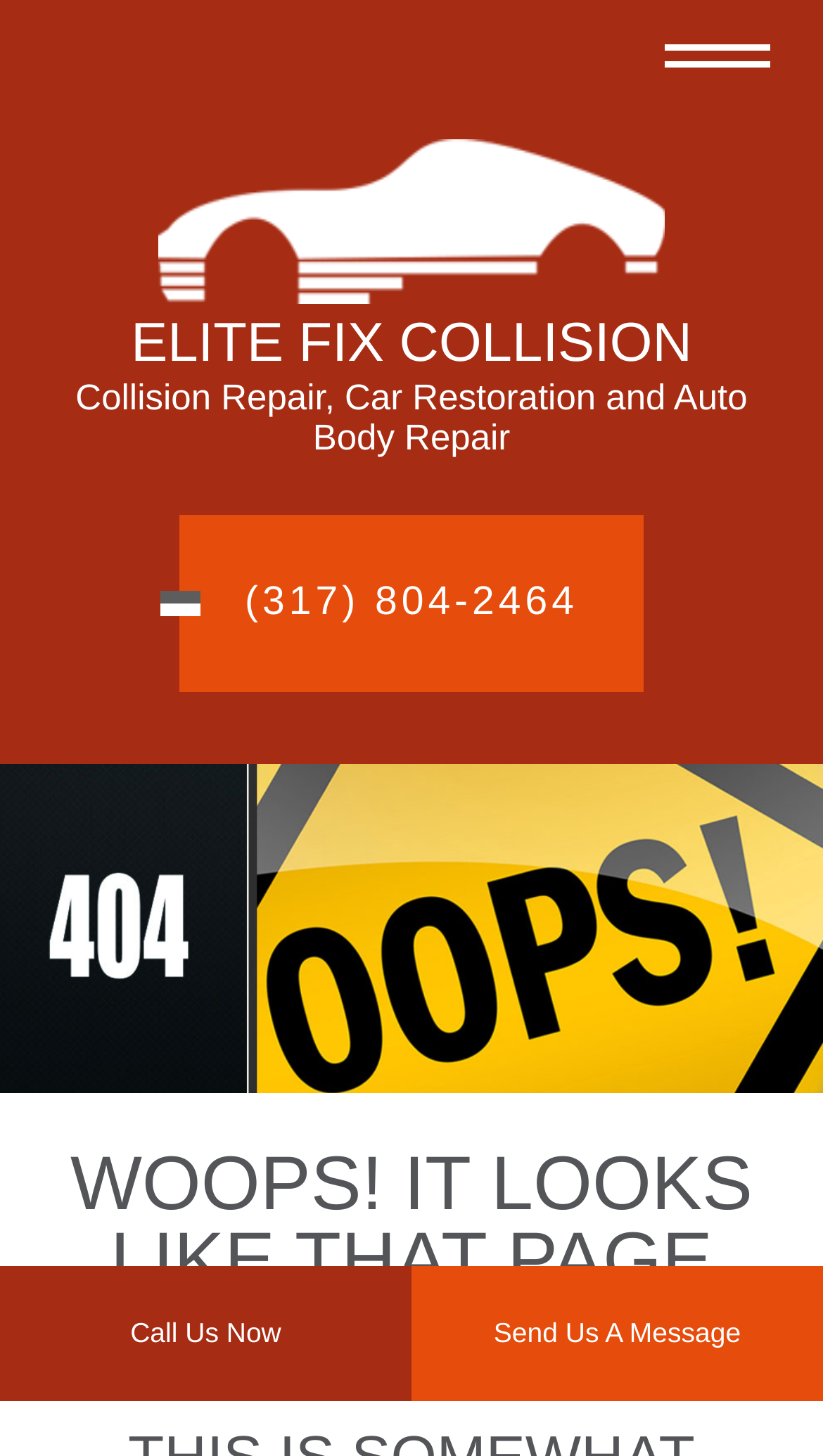How many call-to-action links are at the bottom?
Answer the question with as much detail as possible.

There are two call-to-action links at the bottom of the webpage, 'Call Us Now' and 'Send Us A Message', which are separate link elements with distinct bounding box coordinates.